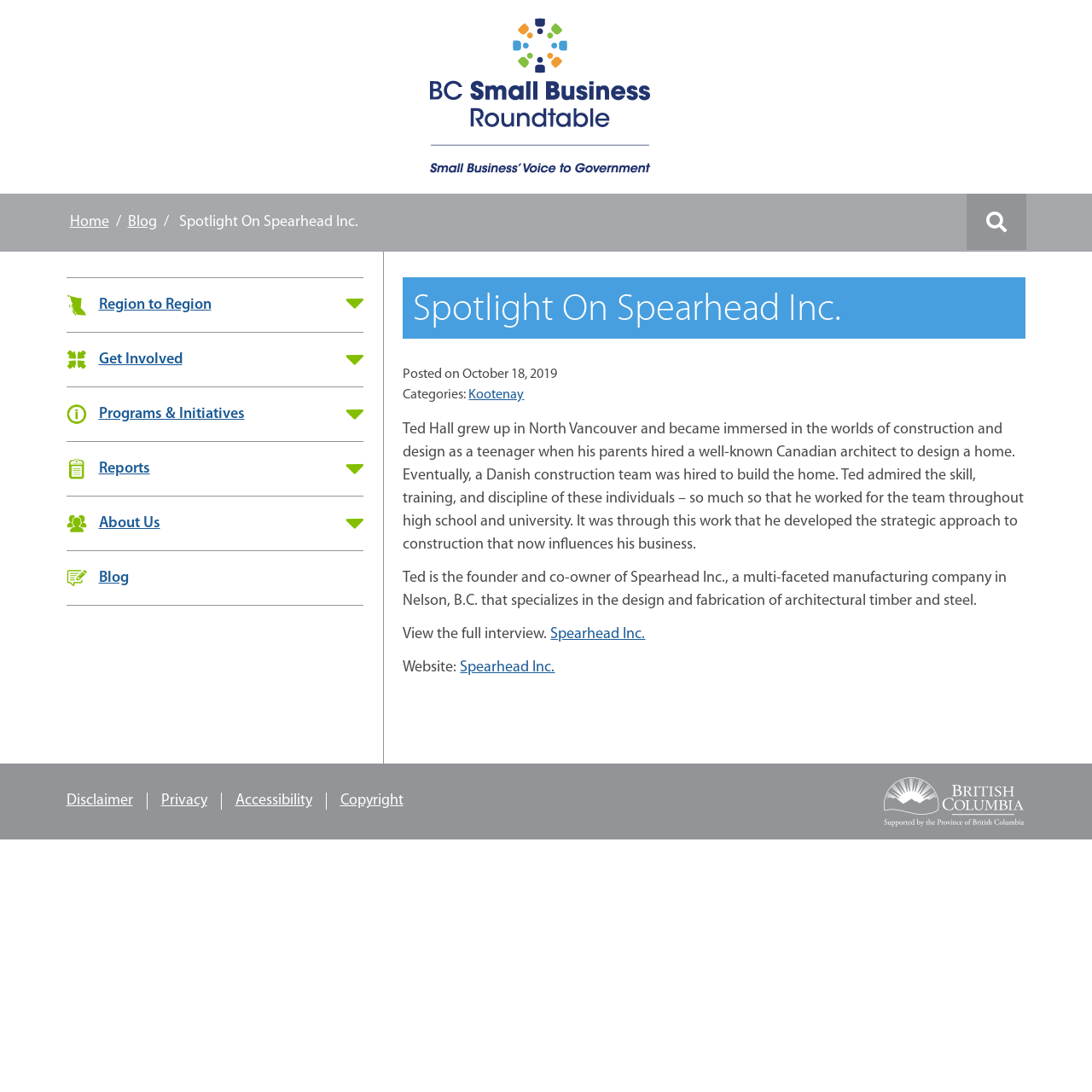Locate the bounding box coordinates of the element you need to click to accomplish the task described by this instruction: "Read the full interview".

[0.369, 0.574, 0.504, 0.589]